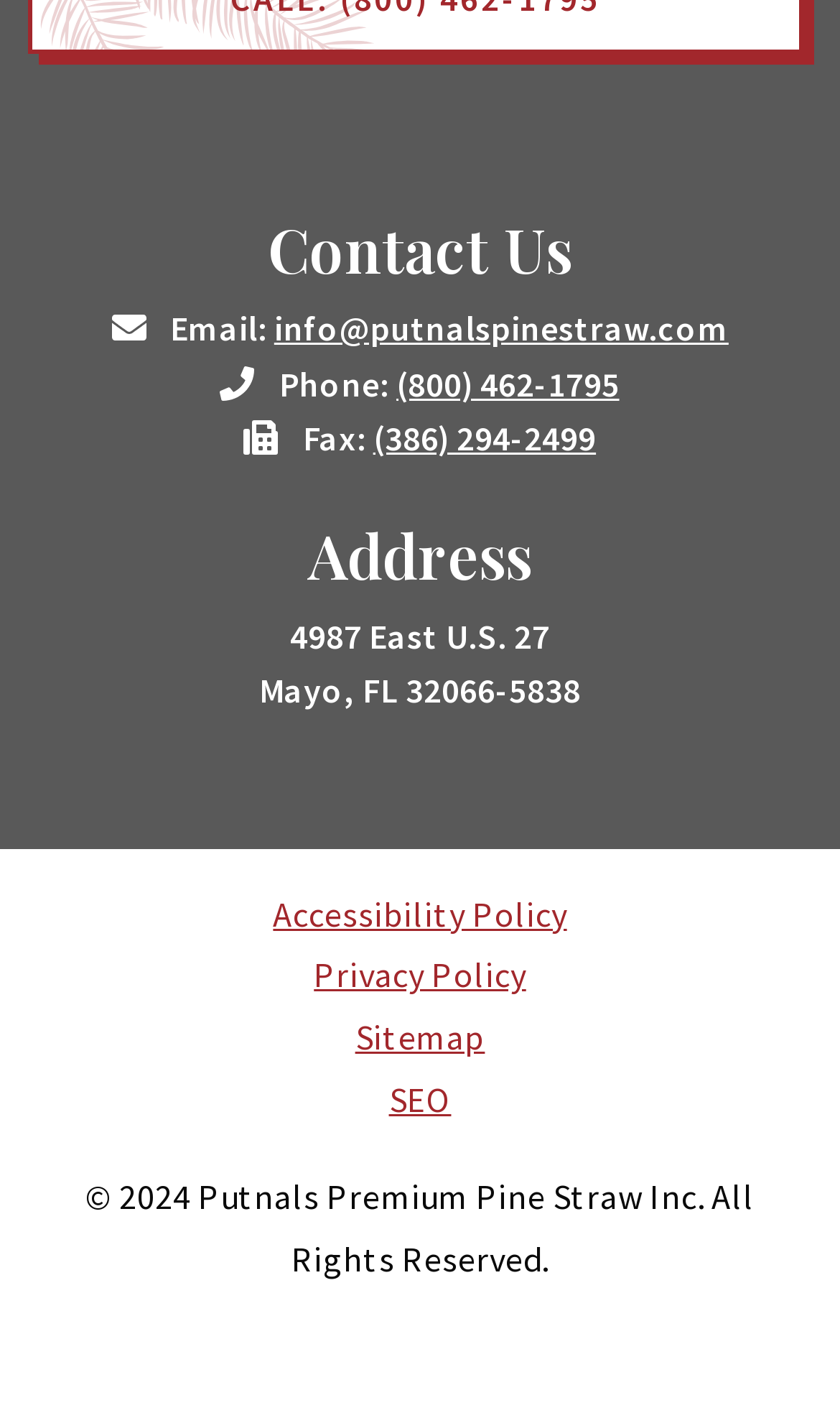Please provide a detailed answer to the question below by examining the image:
What is the company's address?

In the 'Address' section, I found two lines of text describing the company's address: '4987 East U.S. 27' and 'Mayo, FL 32066-5838'.